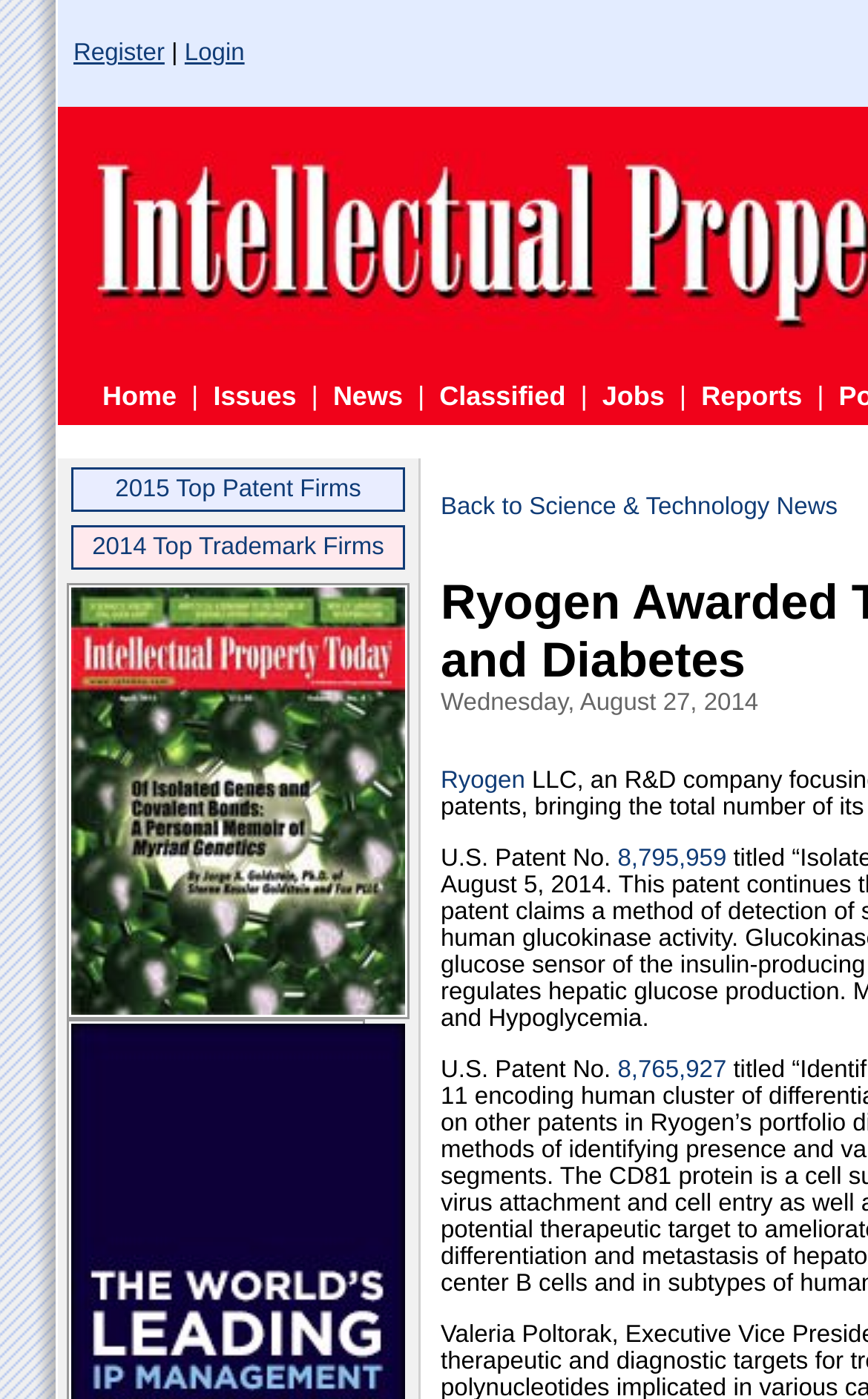Please find the bounding box coordinates (top-left x, top-left y, bottom-right x, bottom-right y) in the screenshot for the UI element described as follows: 2014 Top Trademark Firms

[0.106, 0.382, 0.443, 0.401]